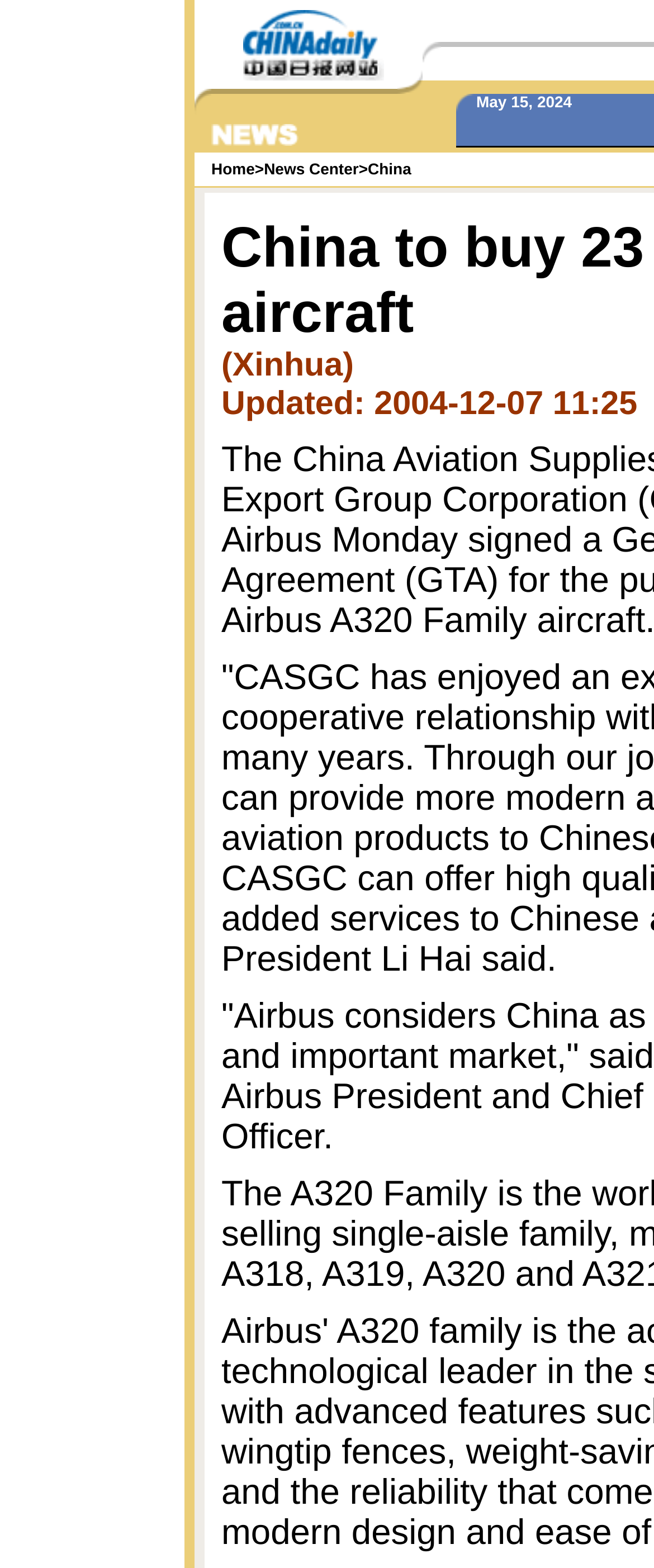Identify the bounding box coordinates of the HTML element based on this description: "China".

[0.562, 0.103, 0.629, 0.113]